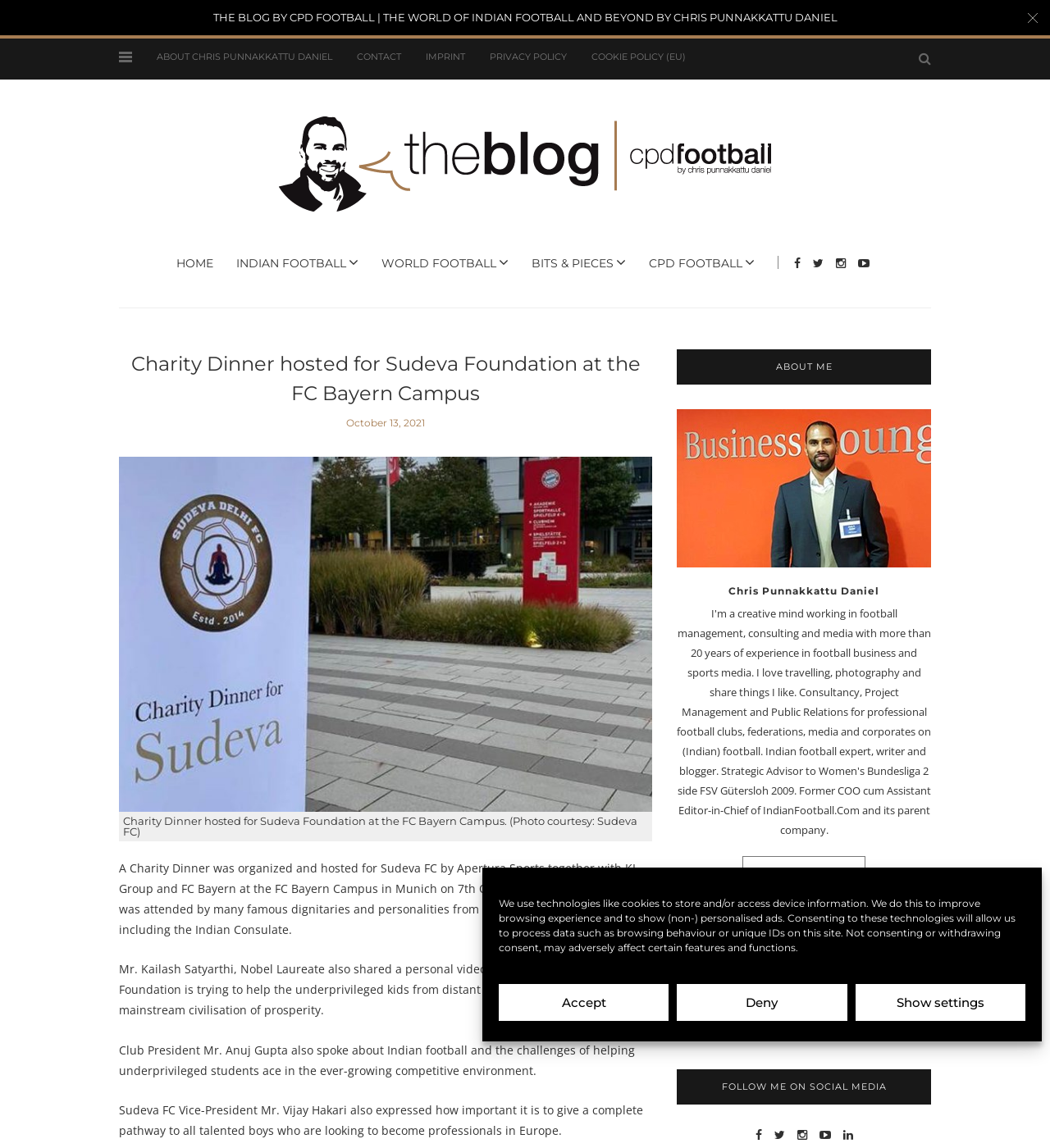Determine the bounding box coordinates of the section I need to click to execute the following instruction: "Read the blog post about Charity Dinner hosted for Sudeva Foundation". Provide the coordinates as four float numbers between 0 and 1, i.e., [left, top, right, bottom].

[0.113, 0.304, 0.621, 0.356]